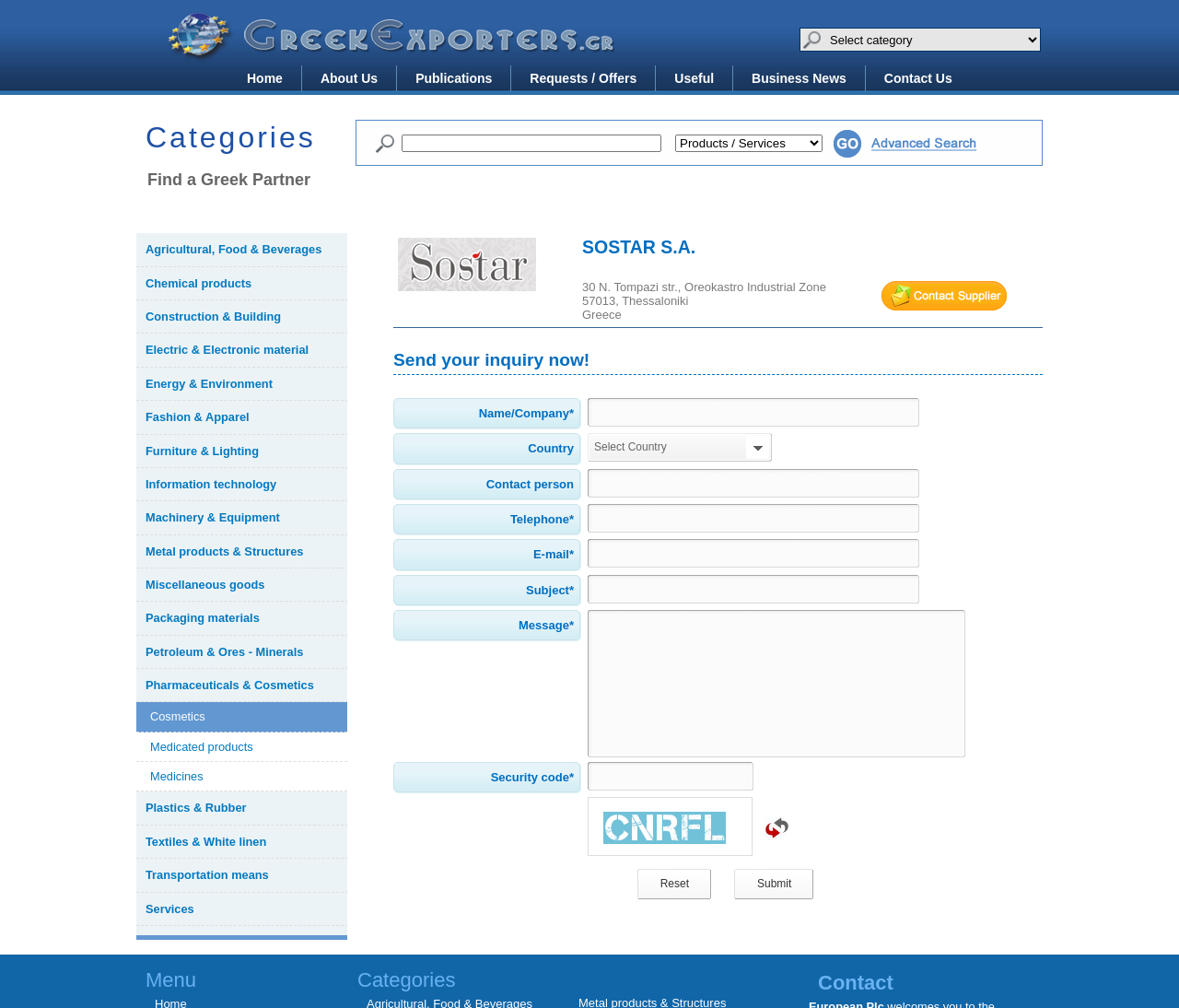Review the image closely and give a comprehensive answer to the question: What is the purpose of the 'Search' button?

The 'Search' button is located next to a textbox and a combobox, which suggests that it is used to search for specific Greek products or services based on the input provided in the textbox and the selected category from the combobox.